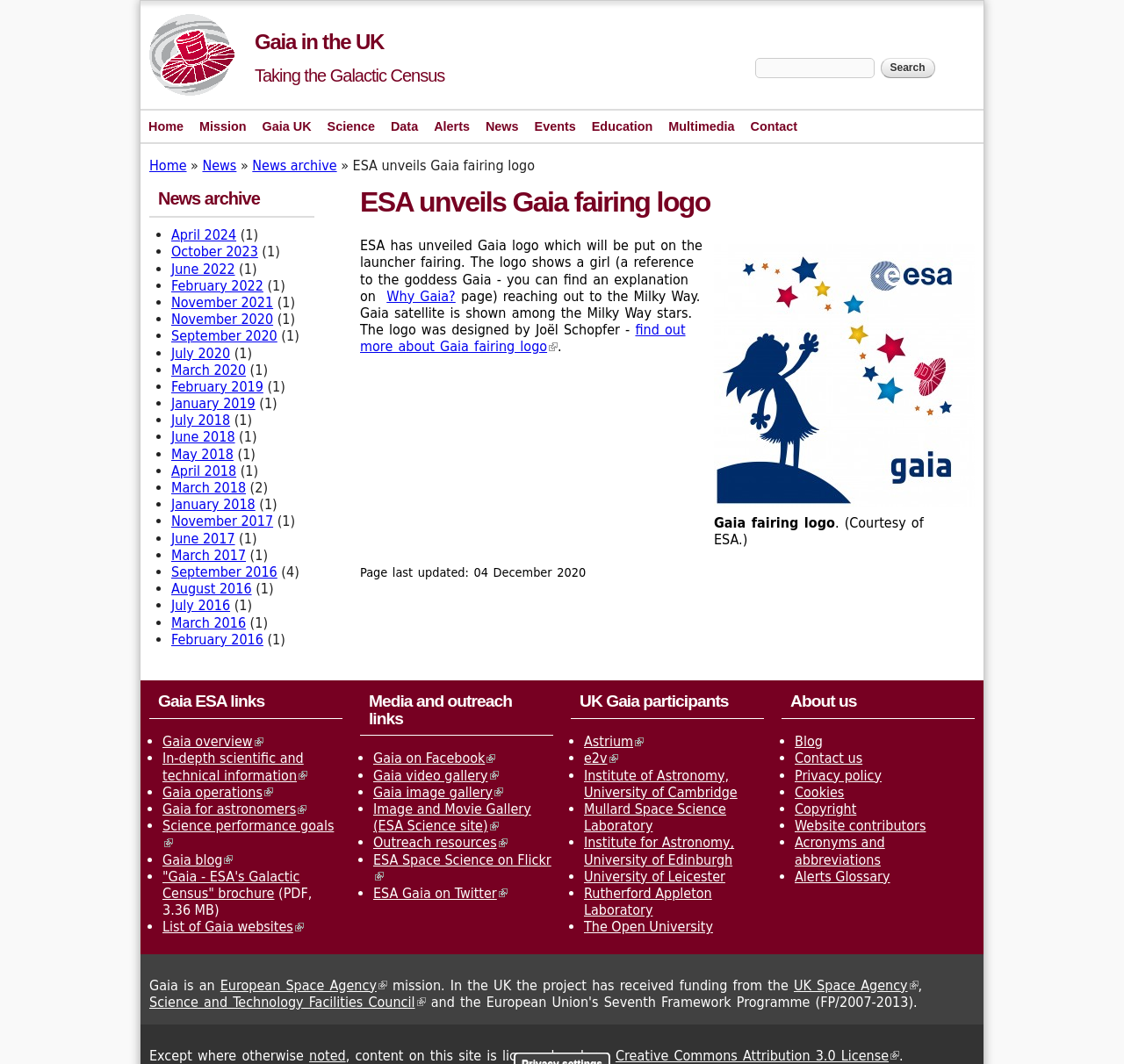Find the bounding box coordinates corresponding to the UI element with the description: "Gaia in the UK". The coordinates should be formatted as [left, top, right, bottom], with values as floats between 0 and 1.

[0.227, 0.028, 0.342, 0.05]